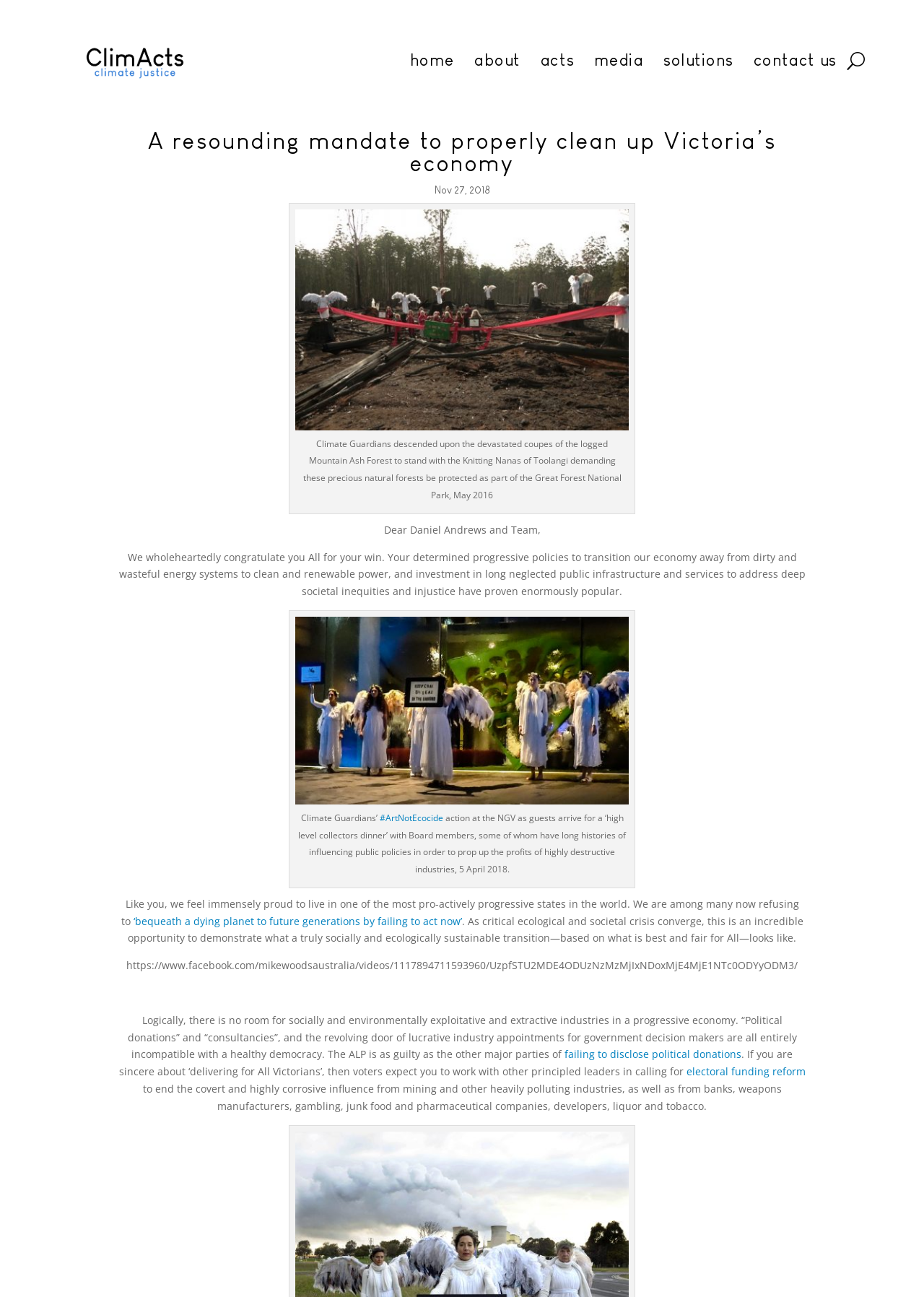Analyze the image and provide a detailed answer to the question: What is the organization mentioned in the webpage?

I found the organization 'ClimActs' in the Root Element with ID 'A resounding mandate to properly clean up Victoria’s economy|ClimActs', which is the title of the webpage. This suggests that ClimActs is the organization related to the content of the webpage.